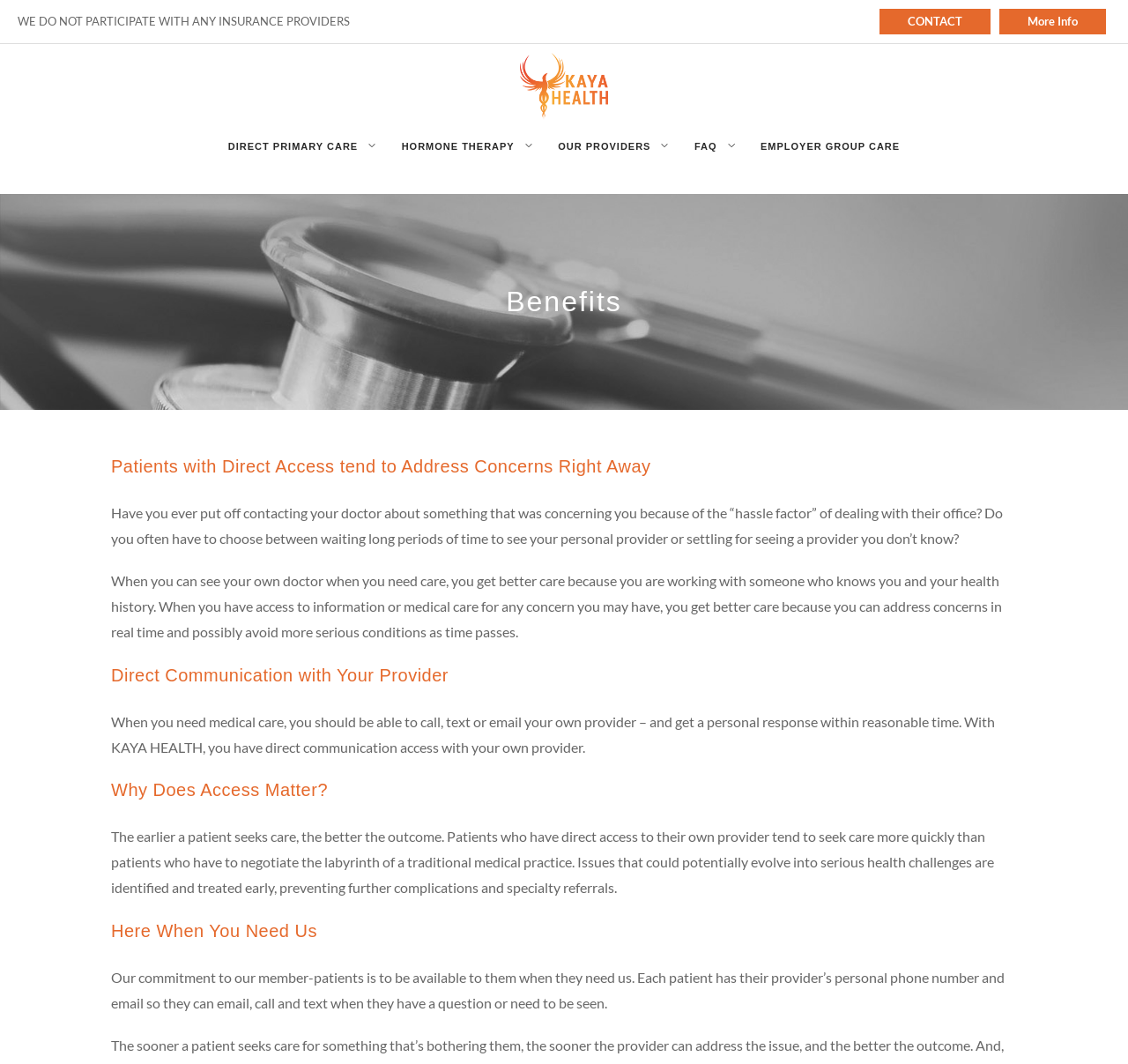Provide the bounding box coordinates for the area that should be clicked to complete the instruction: "Get more information about HORMONE THERAPY".

[0.34, 0.121, 0.472, 0.154]